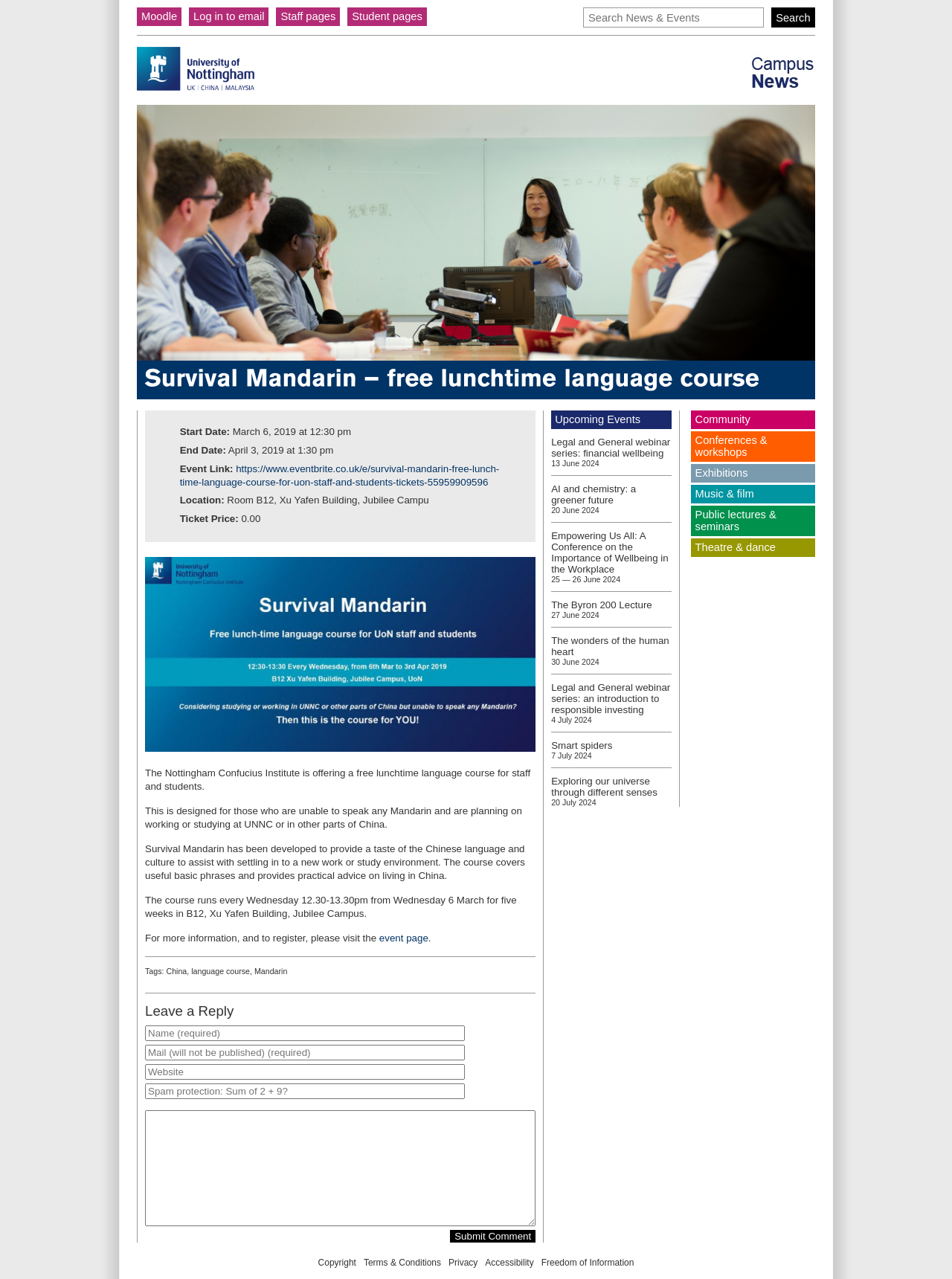Please determine the bounding box coordinates of the section I need to click to accomplish this instruction: "Search News & Events".

[0.612, 0.006, 0.803, 0.022]